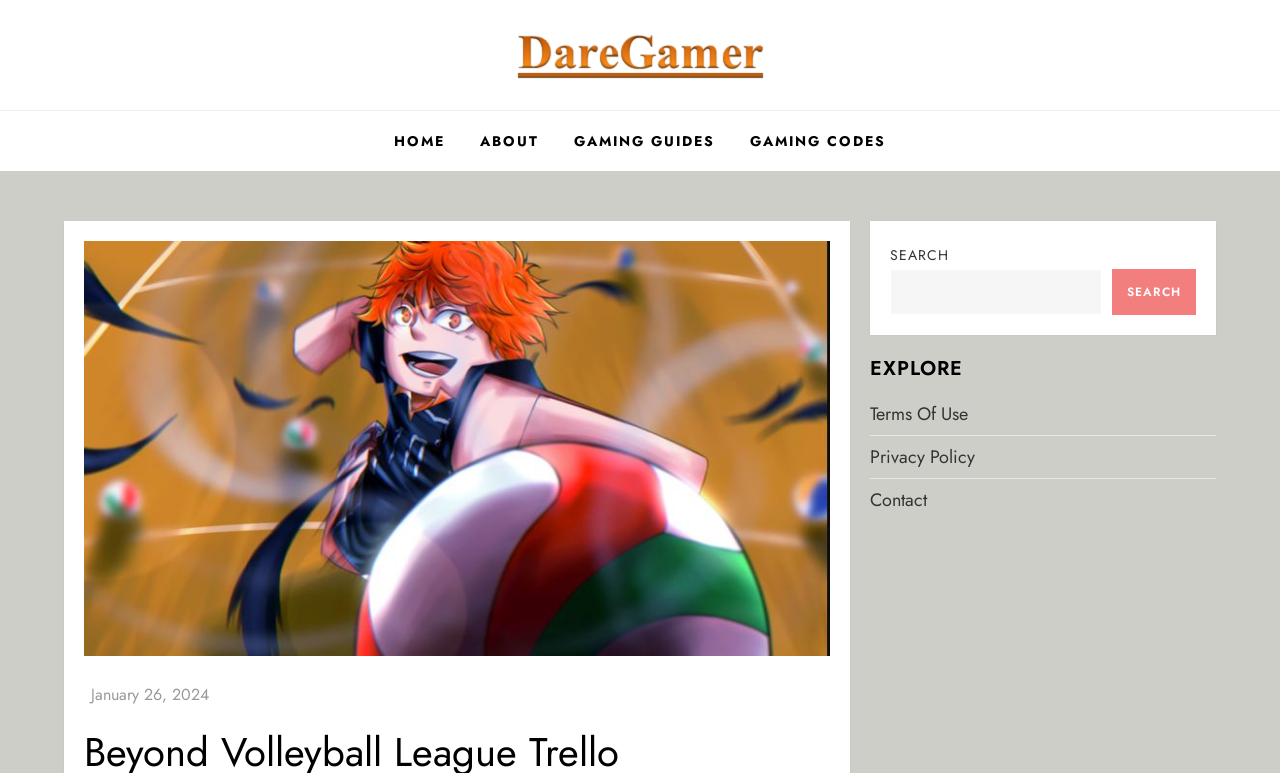Detail the webpage's structure and highlights in your description.

The webpage is about Beyond Volleyball League Trello, a platform for organizing strategies, monitoring news, and overcoming roadblocks. At the top left corner, there is a DareGamer logo, which is a link, accompanied by a text "DareGamer" next to it. Below the logo, there is a horizontal navigation menu with links to "HOME", "ABOUT", "GAMING GUIDES", and "GAMING CODES". 

On the right side of the navigation menu, there is a prominent image with the title "BEYOND VOLLEYBALL LEAGUE TRELLO", which takes up most of the page's width. Below the image, there is a link to a specific date, "January 26, 2024", which is likely a publication or update date.

On the right side of the page, there is a search bar with a "SEARCH" label and a search button. Above the search bar, there is a heading "EXPLORE". Below the search bar, there are three links to "Terms Of Use", "Privacy Policy", and "Contact", which are likely related to the website's policies and contact information.